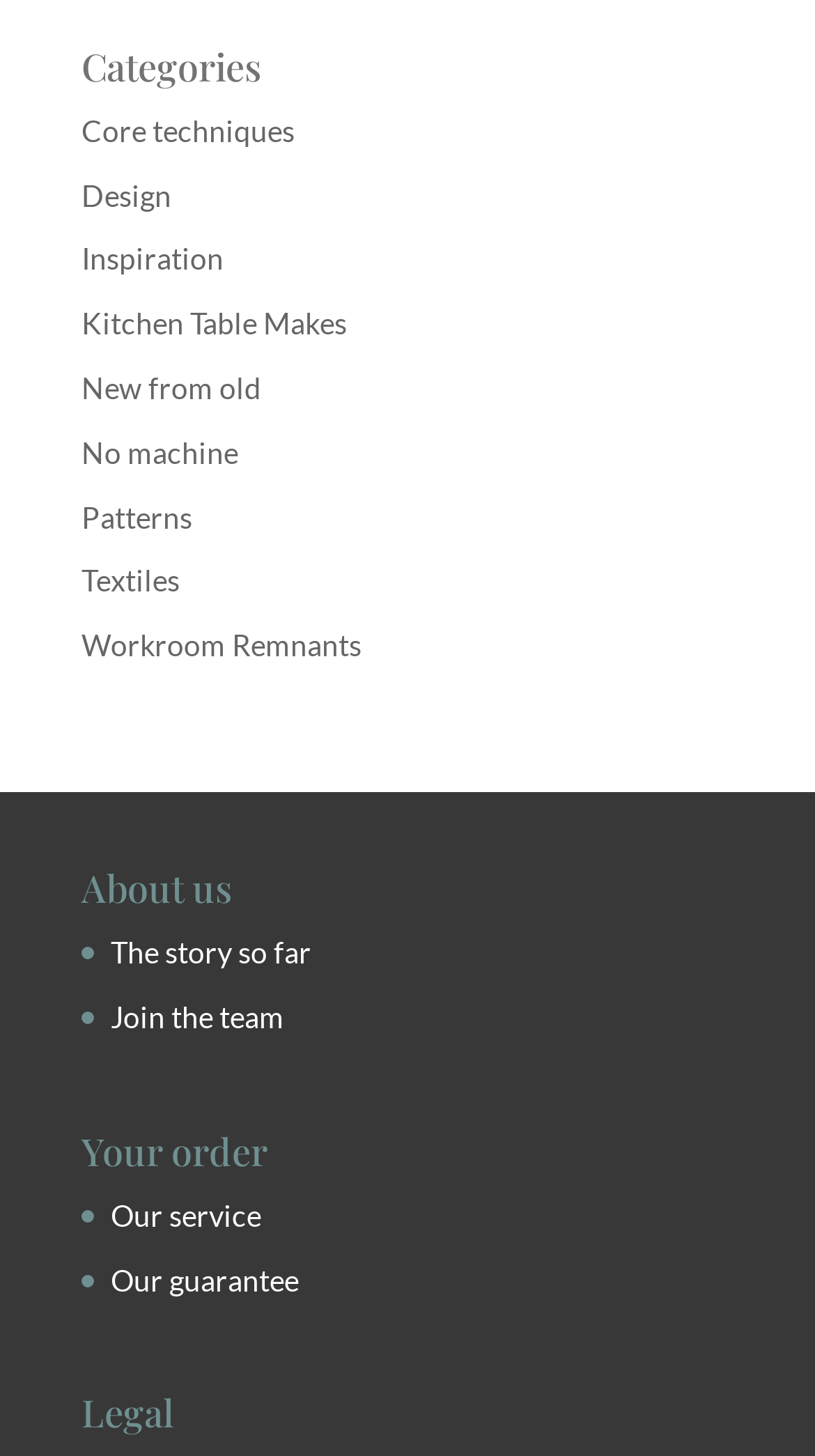Respond with a single word or phrase:
What is the second link under 'Your order'?

Our guarantee